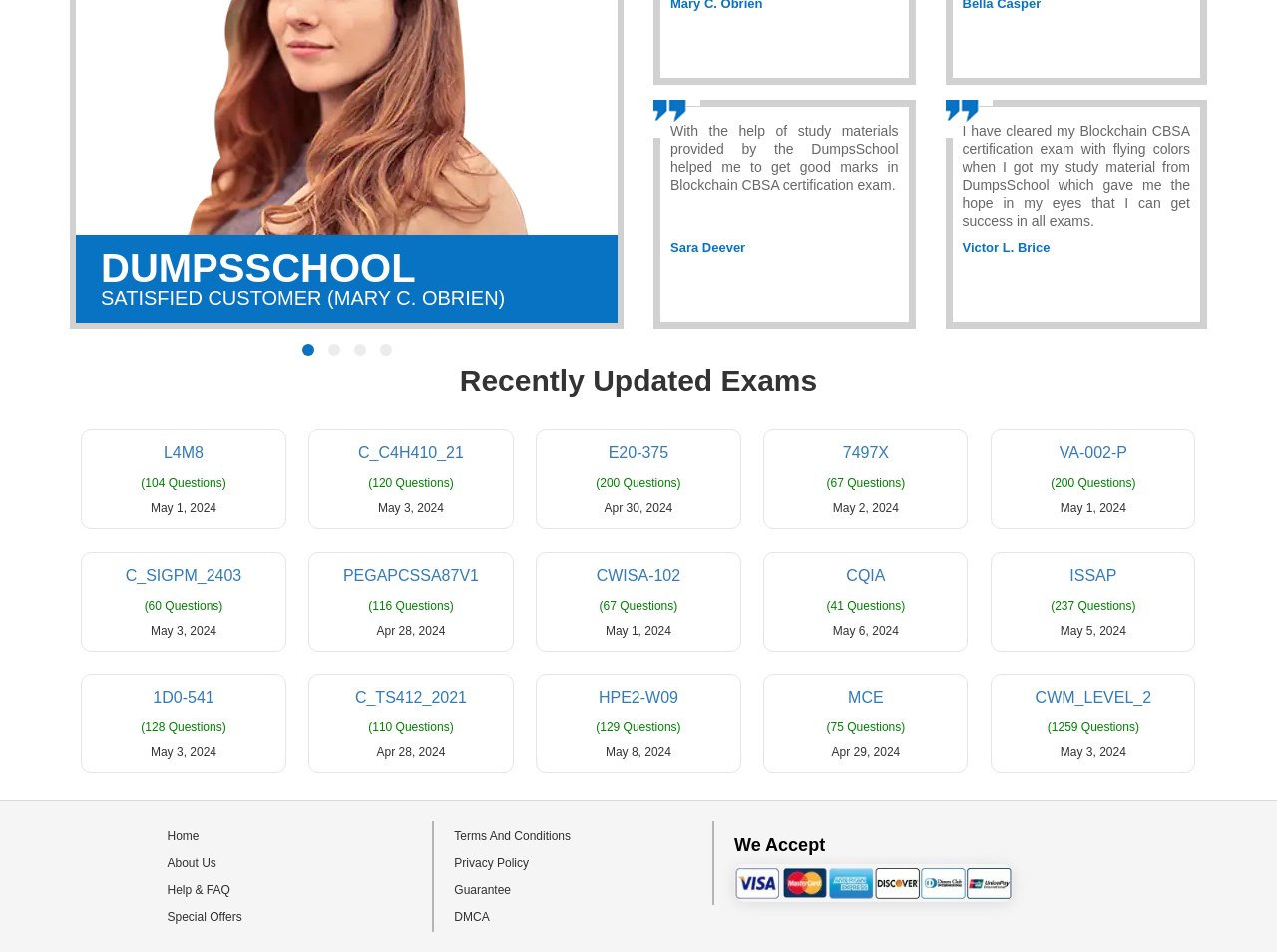Please identify the bounding box coordinates of the region to click in order to complete the task: "Click on the 'Special Offers' link". The coordinates must be four float numbers between 0 and 1, specified as [left, top, right, bottom].

[0.131, 0.956, 0.19, 0.97]